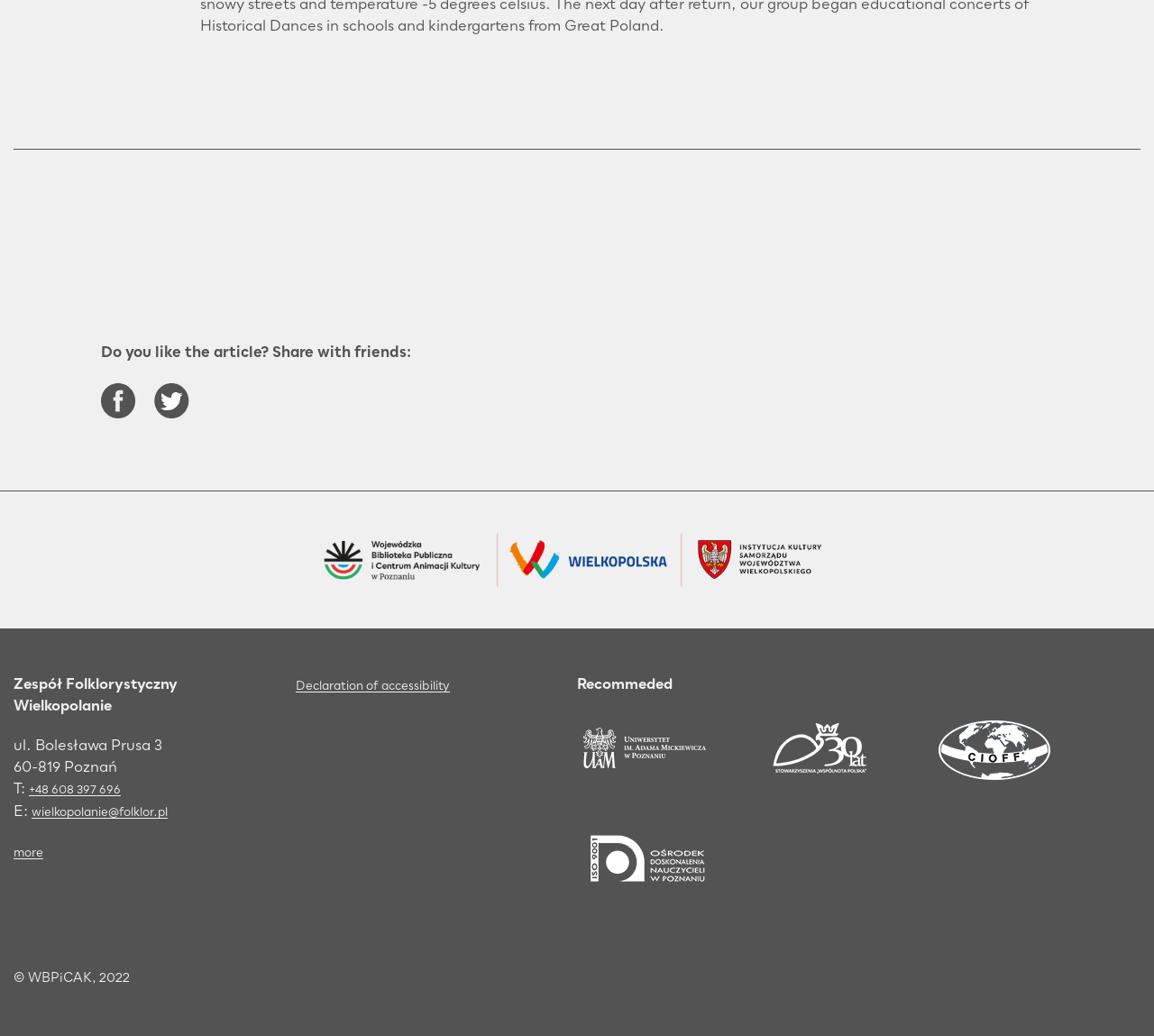Identify the bounding box for the UI element described as: "alt="Logo WBP"". The coordinates should be four float numbers between 0 and 1, i.e., [left, top, right, bottom].

[0.266, 0.501, 0.734, 0.58]